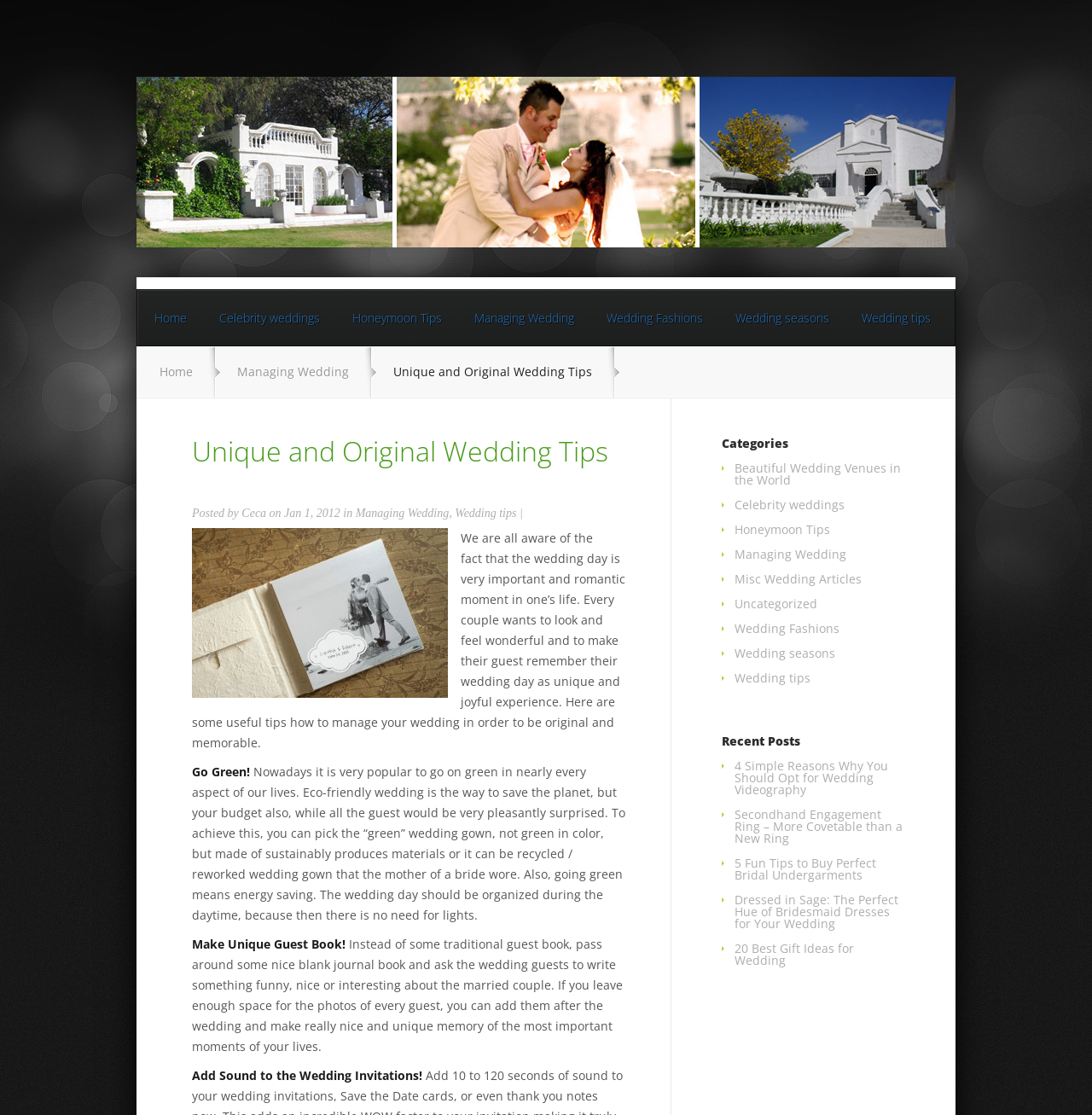Determine the bounding box coordinates of the element that should be clicked to execute the following command: "Learn about 'Managing Wedding'".

[0.42, 0.261, 0.541, 0.31]